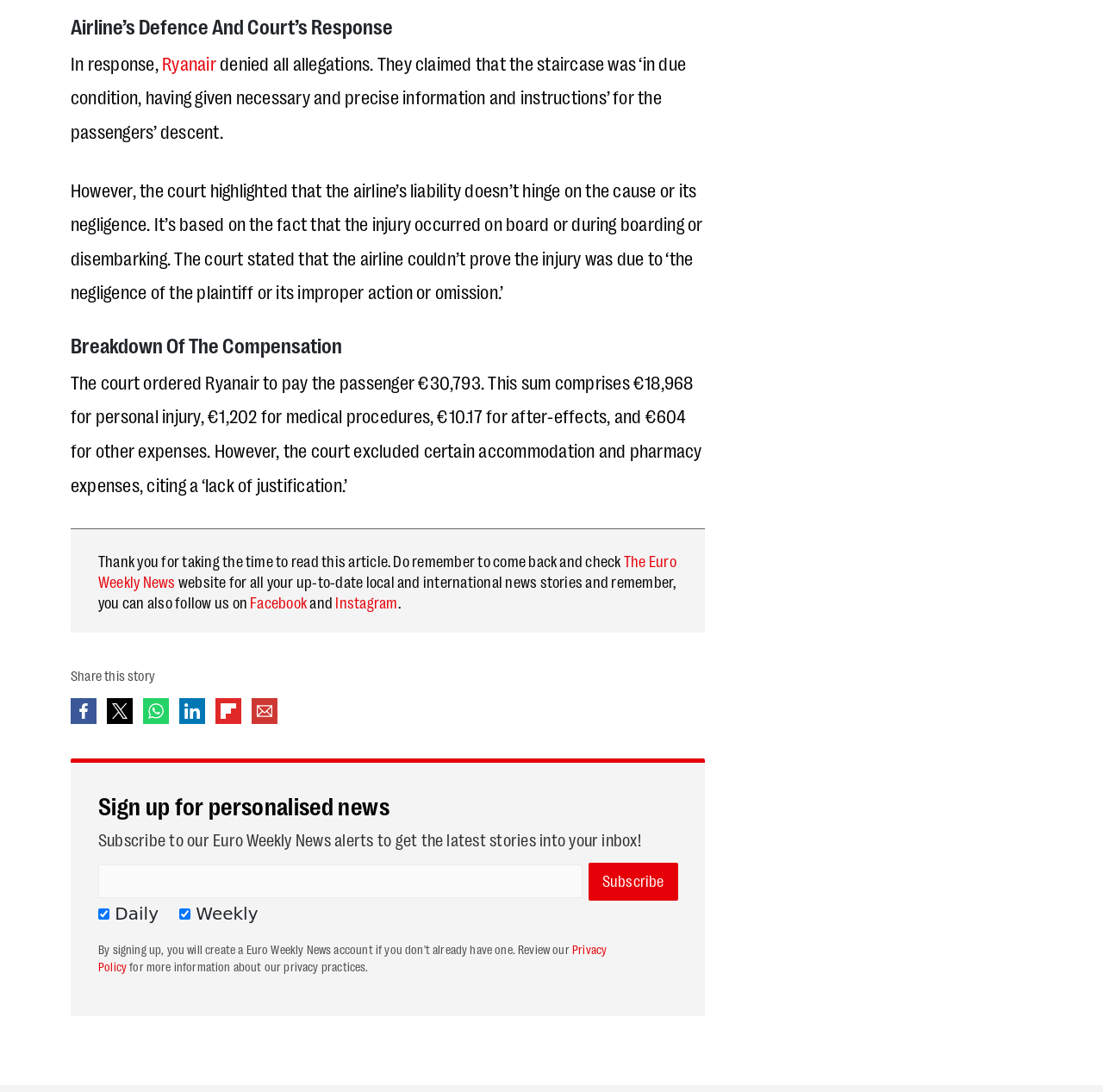Locate the bounding box coordinates for the element described below: "name="ne"". The coordinates must be four float values between 0 and 1, formatted as [left, top, right, bottom].

[0.089, 0.792, 0.528, 0.822]